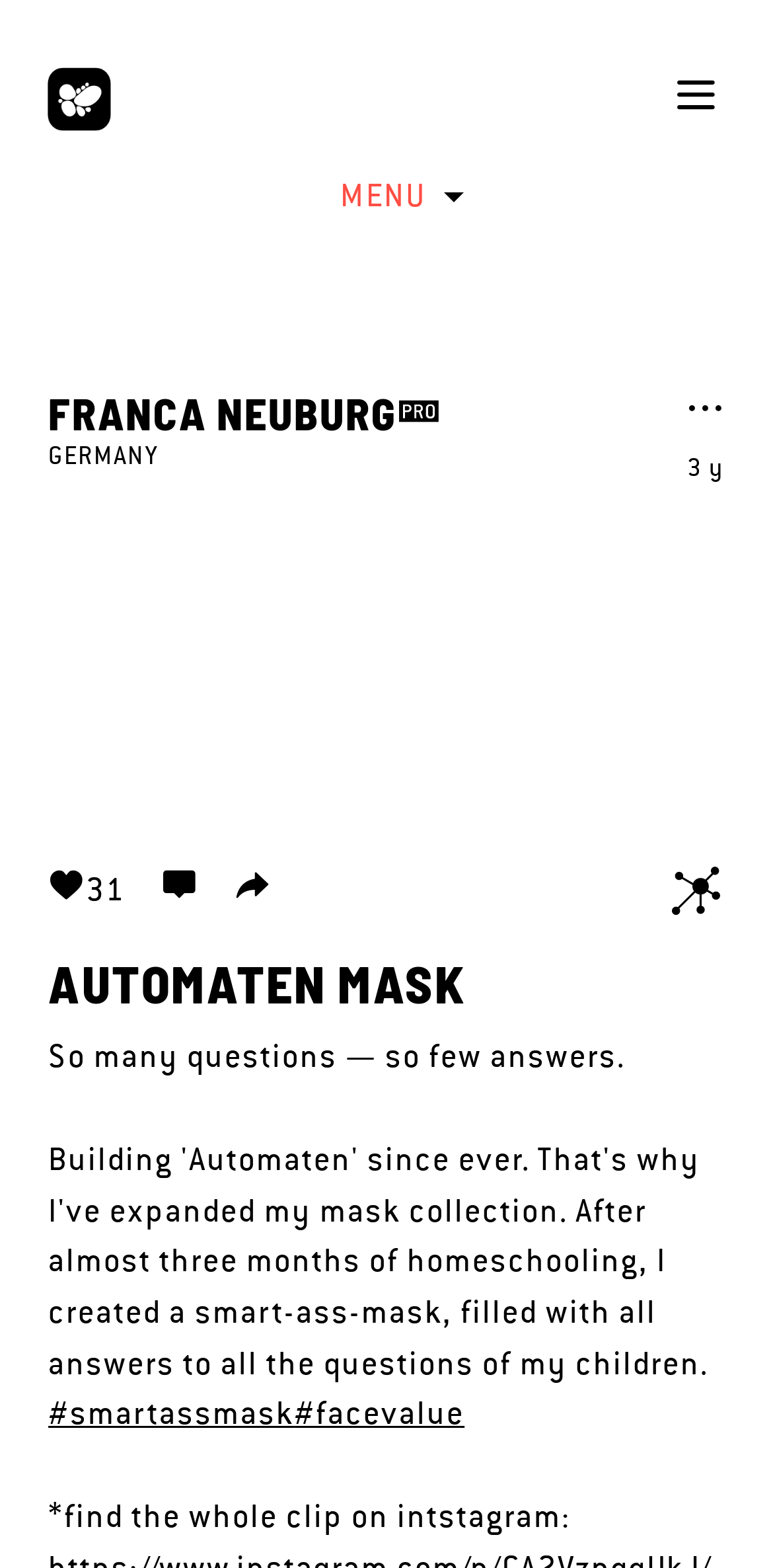Find the bounding box coordinates of the clickable area that will achieve the following instruction: "view comments".

[0.209, 0.552, 0.257, 0.584]